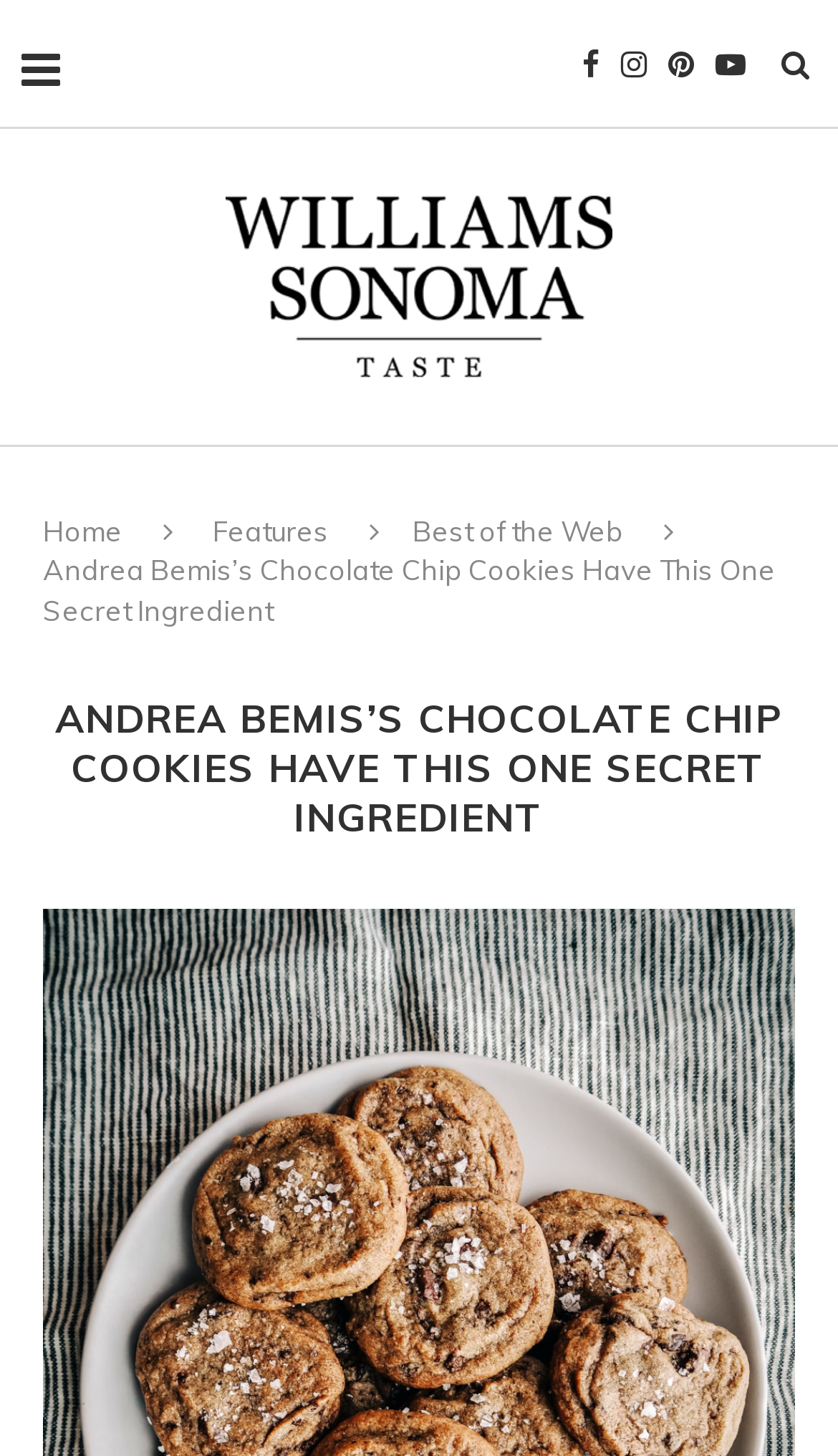Determine the bounding box coordinates for the UI element described. Format the coordinates as (top-left x, top-left y, bottom-right x, bottom-right y) and ensure all values are between 0 and 1. Element description: alt="Williams-Sonoma Taste"

[0.269, 0.133, 0.731, 0.262]